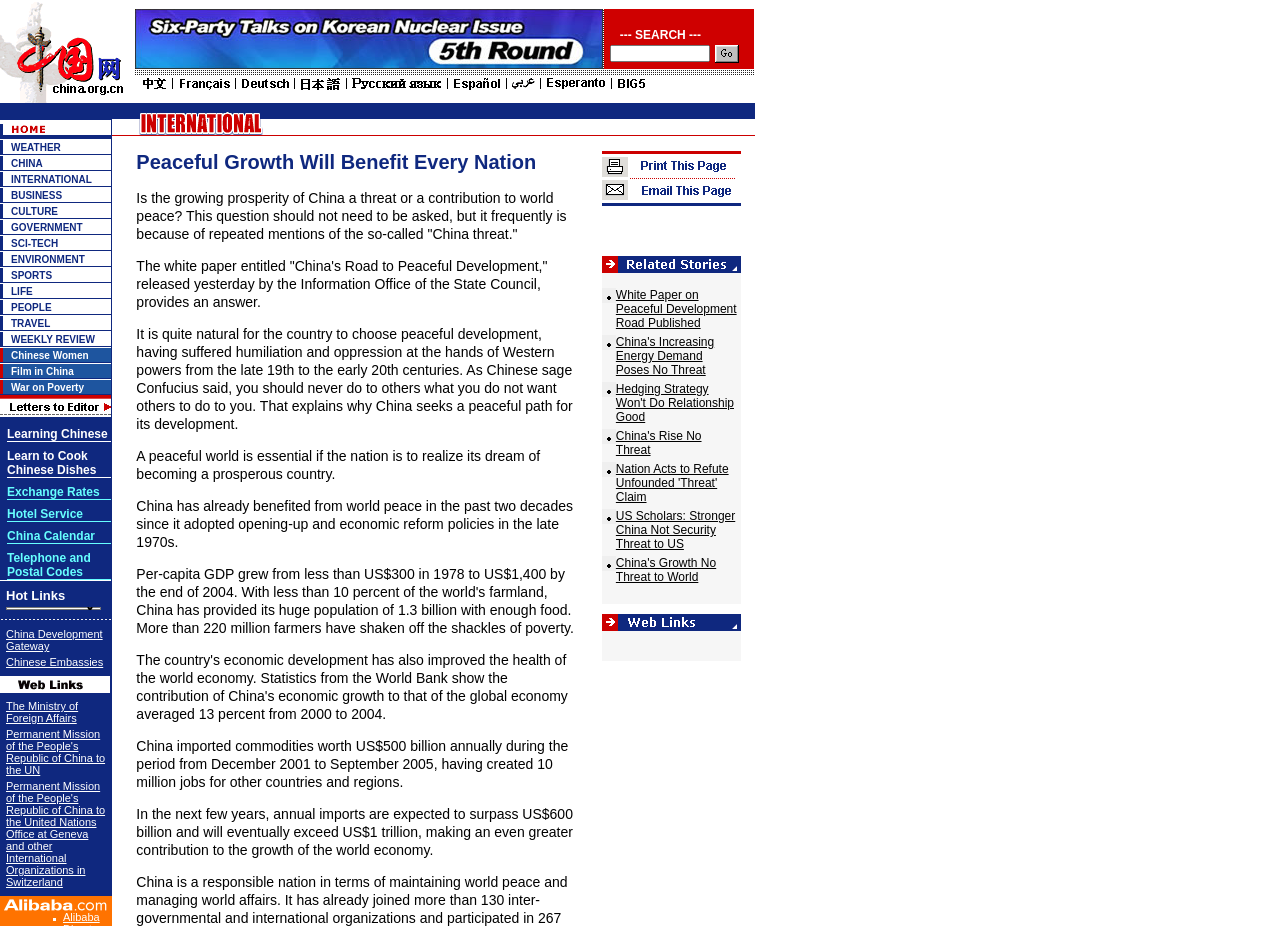Please specify the bounding box coordinates of the clickable region necessary for completing the following instruction: "Click on the business link". The coordinates must consist of four float numbers between 0 and 1, i.e., [left, top, right, bottom].

[0.009, 0.205, 0.049, 0.217]